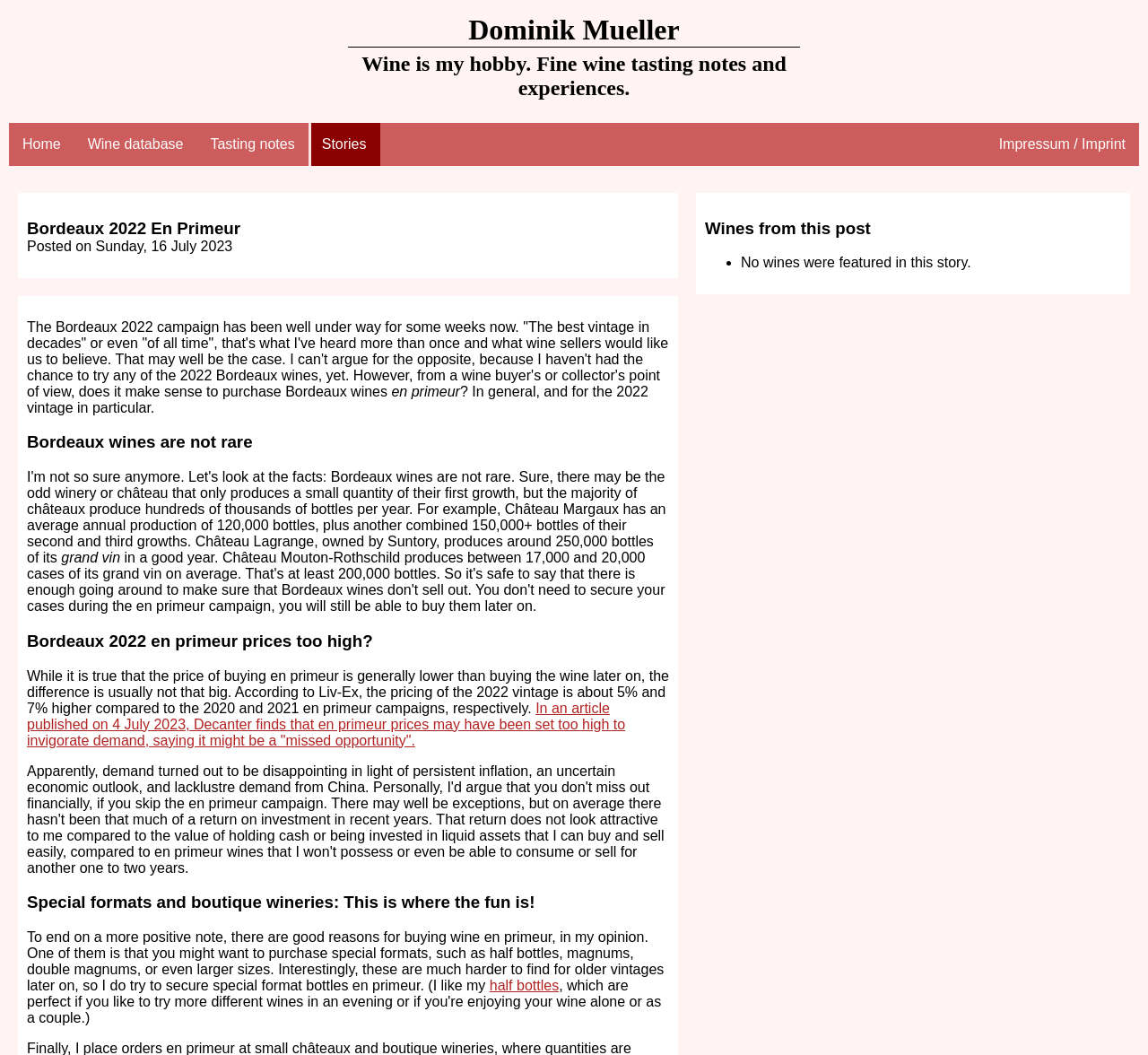Give a concise answer using one word or a phrase to the following question:
What type of wine is being discussed?

Bordeaux wine